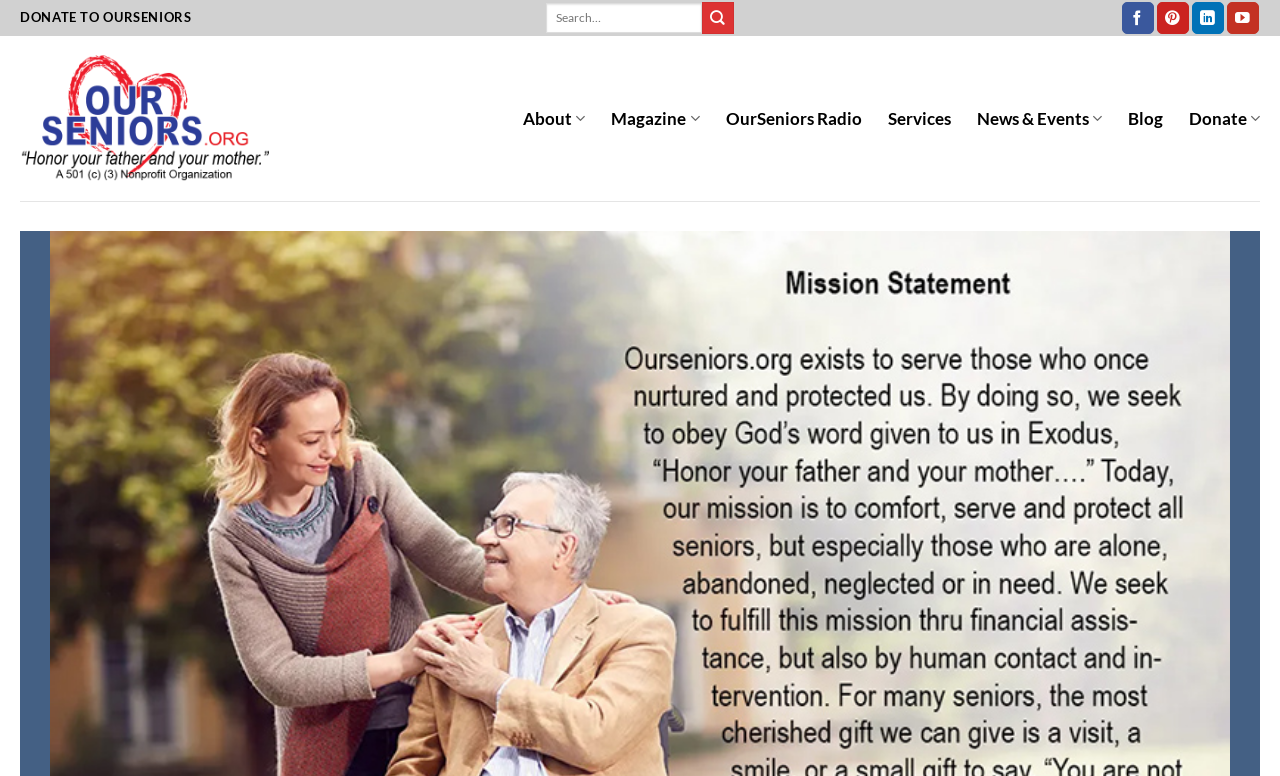Given the webpage screenshot, identify the bounding box of the UI element that matches this description: "name="s" placeholder="Search…"".

[0.426, 0.003, 0.549, 0.043]